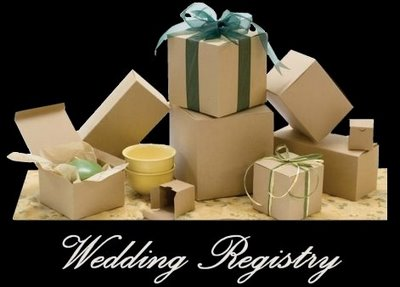Offer a thorough description of the image.

The image features an elegant display of various wedding registry boxes, set against a black background. The assortment includes neatly stacked gift boxes of different sizes, some adorned with ribbons and bows, suggesting a festive and celebratory mood. A prominent focus is on the larger box in the center, which is topped with a stylish blue ribbon, symbolizing the excitement of newly engaged couples preparing for their wedding. Nestled among the boxes is a bright yellow bowl, adding a subtle pop of color to the scene. The phrase "Wedding Registry" is elegantly scripted at the bottom, inviting friends and family to contribute to the couple's new journey together. This visual encapsulates the essence of wedding planning and the importance of creating cherished memories through thoughtful gift-giving.